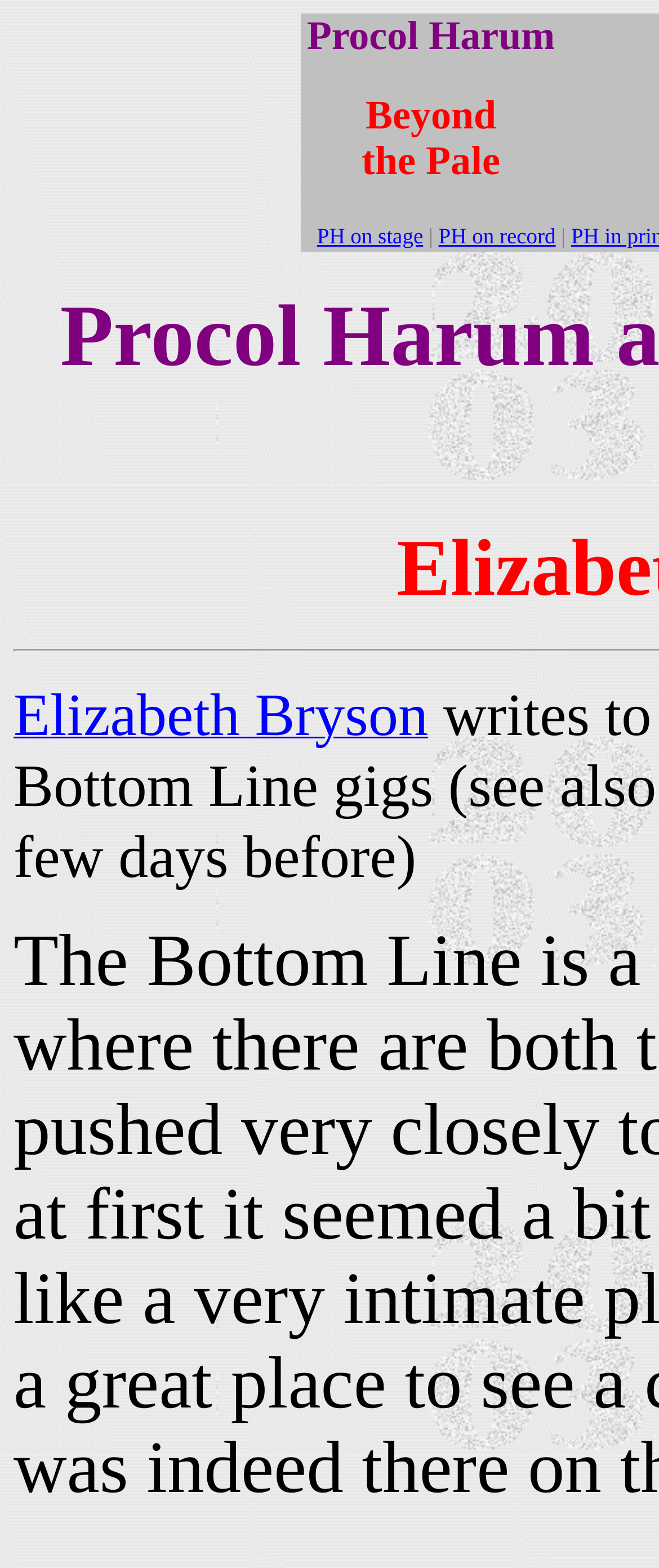Given the element description Elizabeth Bryson, identify the bounding box coordinates for the UI element on the webpage screenshot. The format should be (top-left x, top-left y, bottom-right x, bottom-right y), with values between 0 and 1.

[0.021, 0.454, 0.65, 0.473]